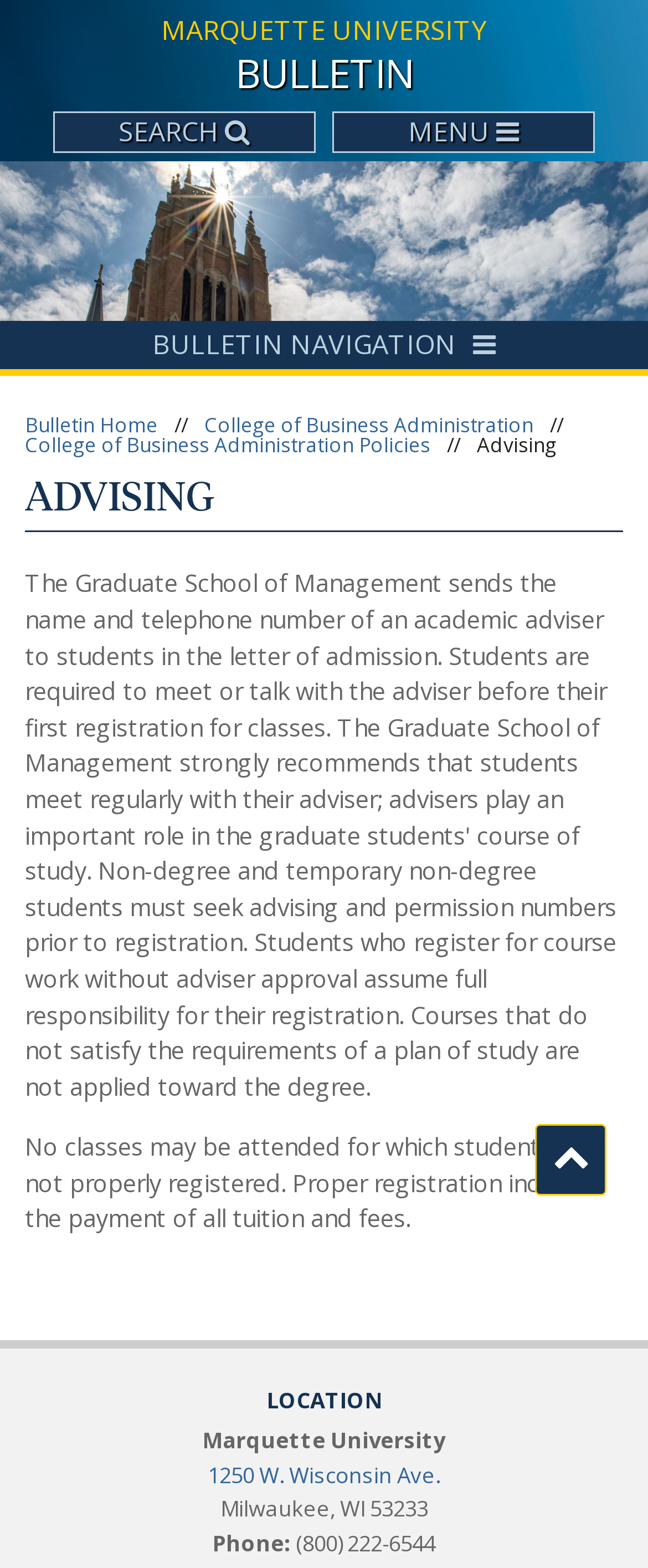Please identify the bounding box coordinates of the clickable element to fulfill the following instruction: "Toggle the search button". The coordinates should be four float numbers between 0 and 1, i.e., [left, top, right, bottom].

[0.081, 0.071, 0.487, 0.098]